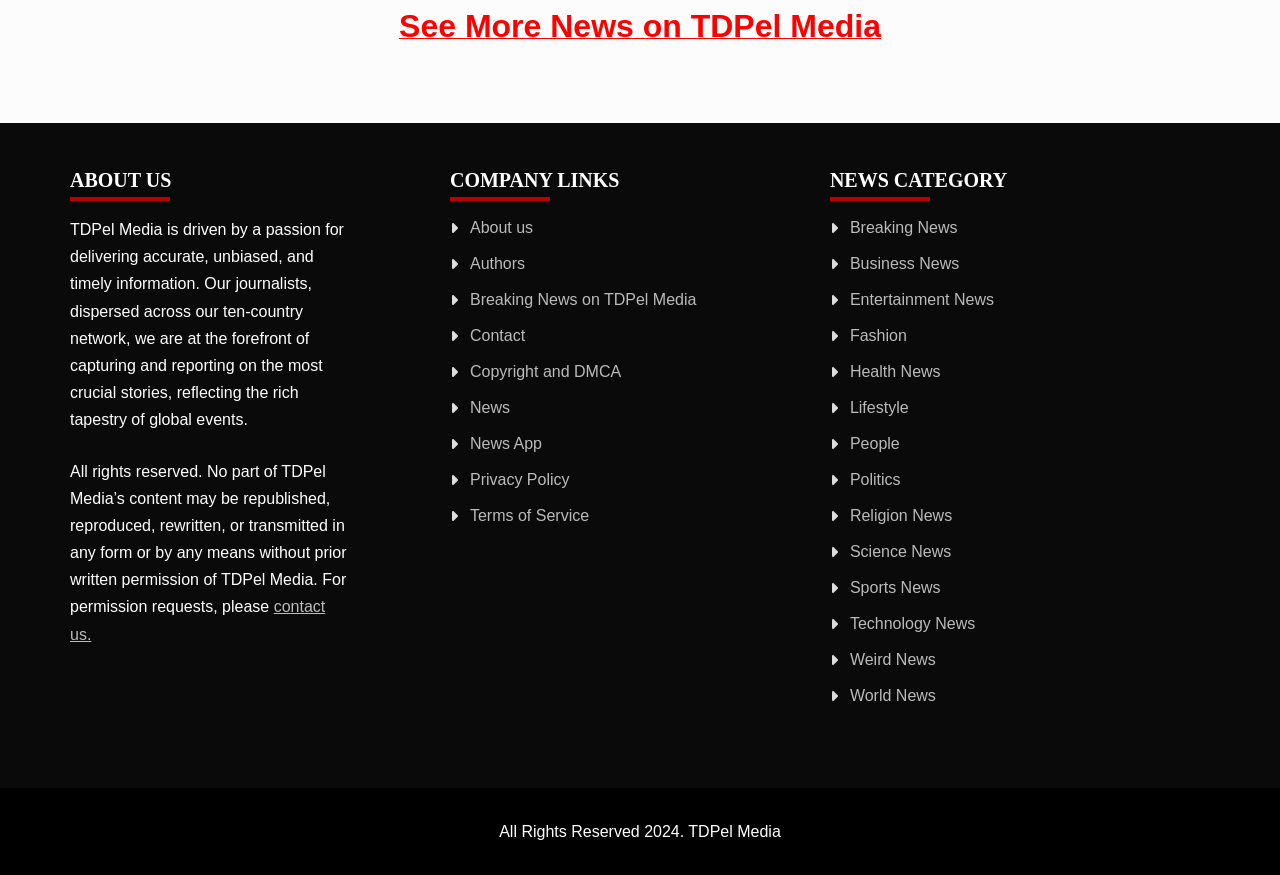Refer to the image and answer the question with as much detail as possible: How many news categories are available?

The number of news categories can be determined by counting the links under the 'NEWS CATEGORY' heading, which are 'Breaking News', 'Business News', 'Entertainment News', 'Fashion', 'Health News', 'Lifestyle', 'People', 'Politics', 'Religion News', 'Science News', 'Sports News', 'Technology News', 'Weird News', and 'World News'.